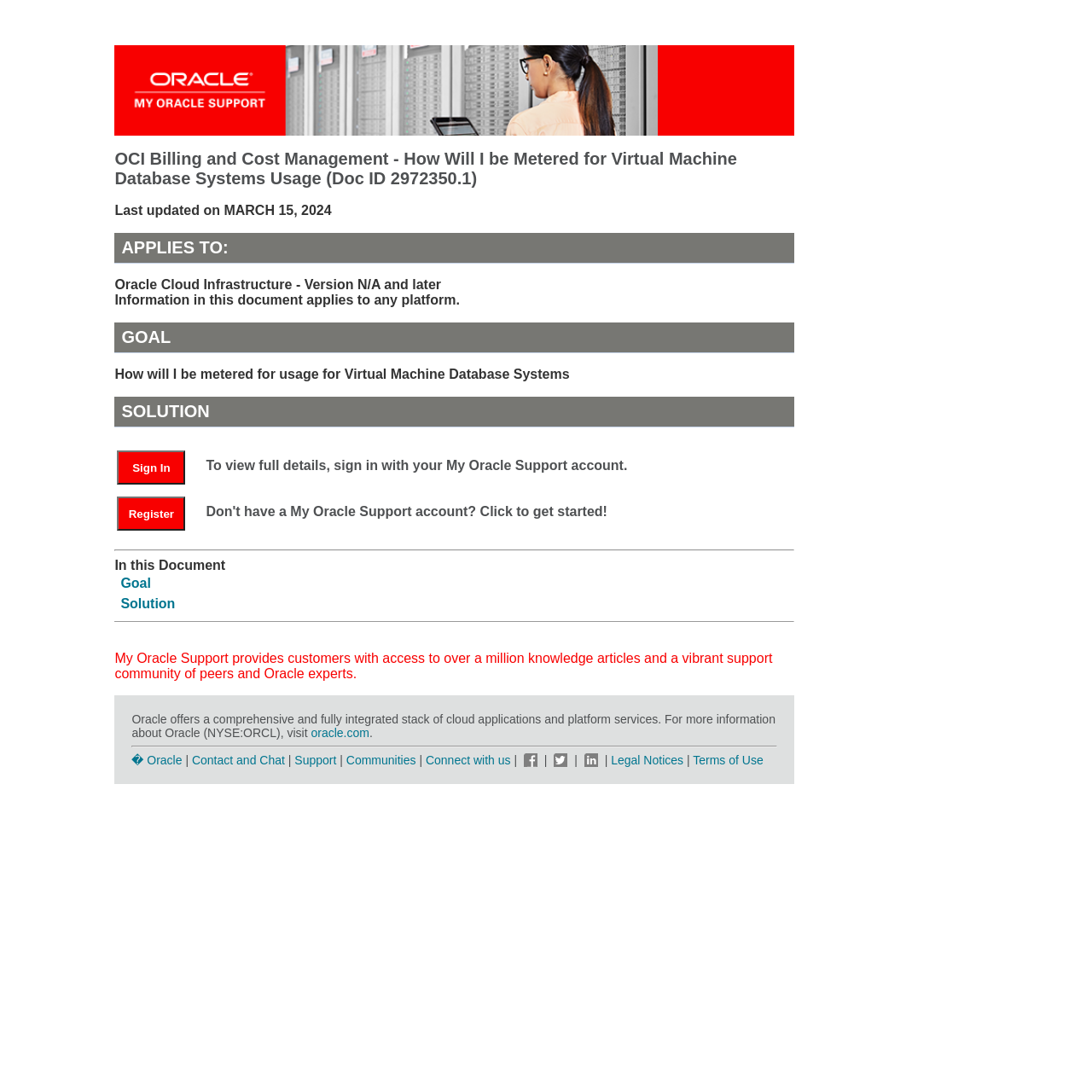Determine the bounding box coordinates of the clickable element necessary to fulfill the instruction: "View the goal of this document". Provide the coordinates as four float numbers within the 0 to 1 range, i.e., [left, top, right, bottom].

[0.11, 0.526, 0.138, 0.542]